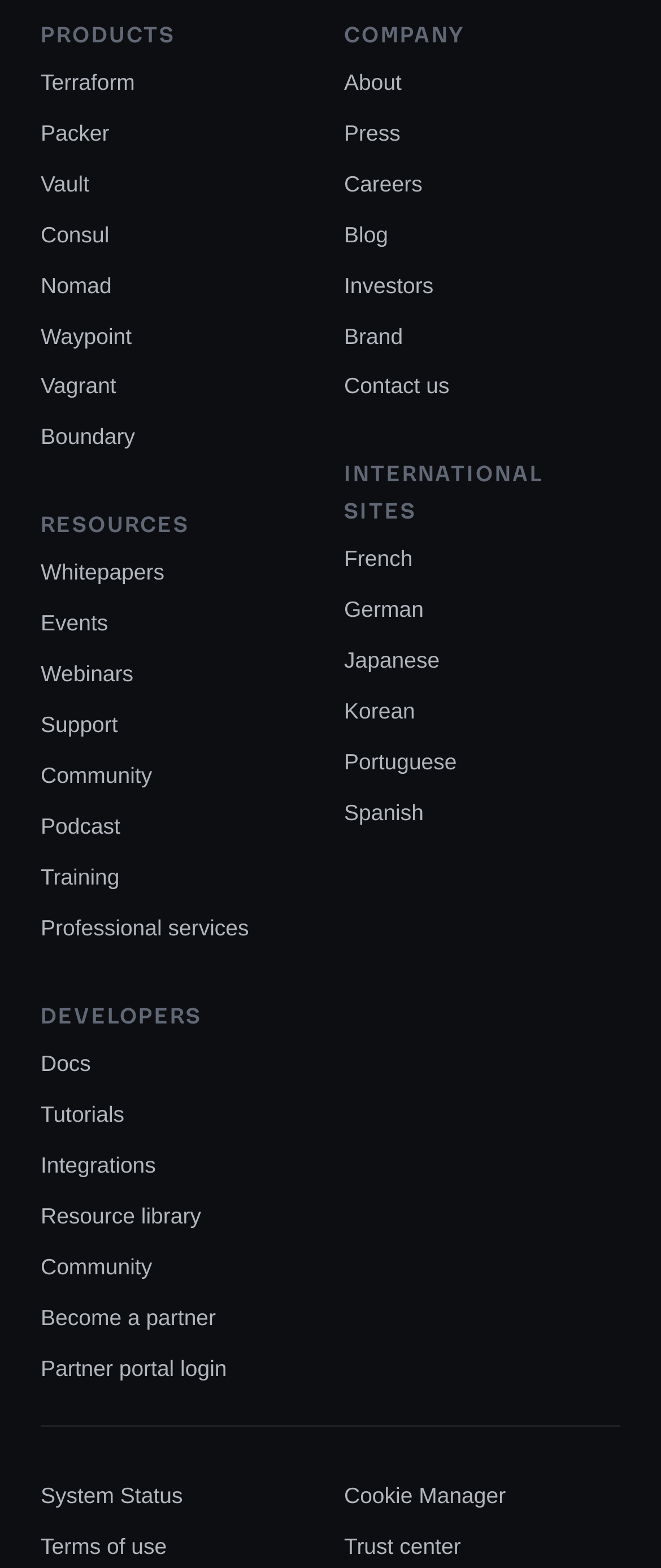Identify the bounding box coordinates for the UI element described as follows: Vagrant. Use the format (top-left x, top-left y, bottom-right x, bottom-right y) and ensure all values are floating point numbers between 0 and 1.

[0.062, 0.237, 0.176, 0.257]